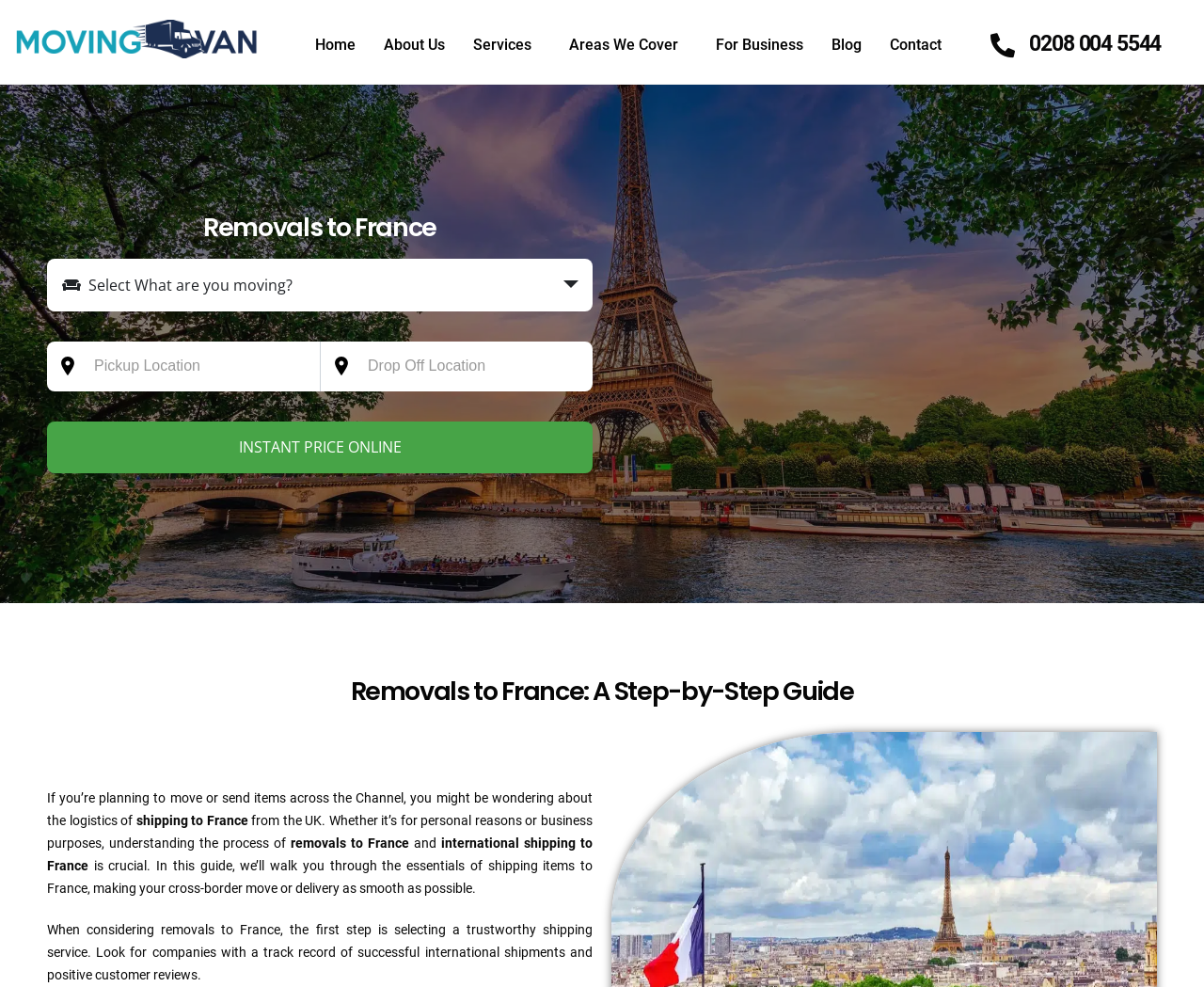Can you give a detailed response to the following question using the information from the image? What is the recommended step when considering removals to France?

I found the recommended step by reading the text 'When considering removals to France, the first step is selecting a trustworthy shipping service.' which is located in the middle of the webpage.